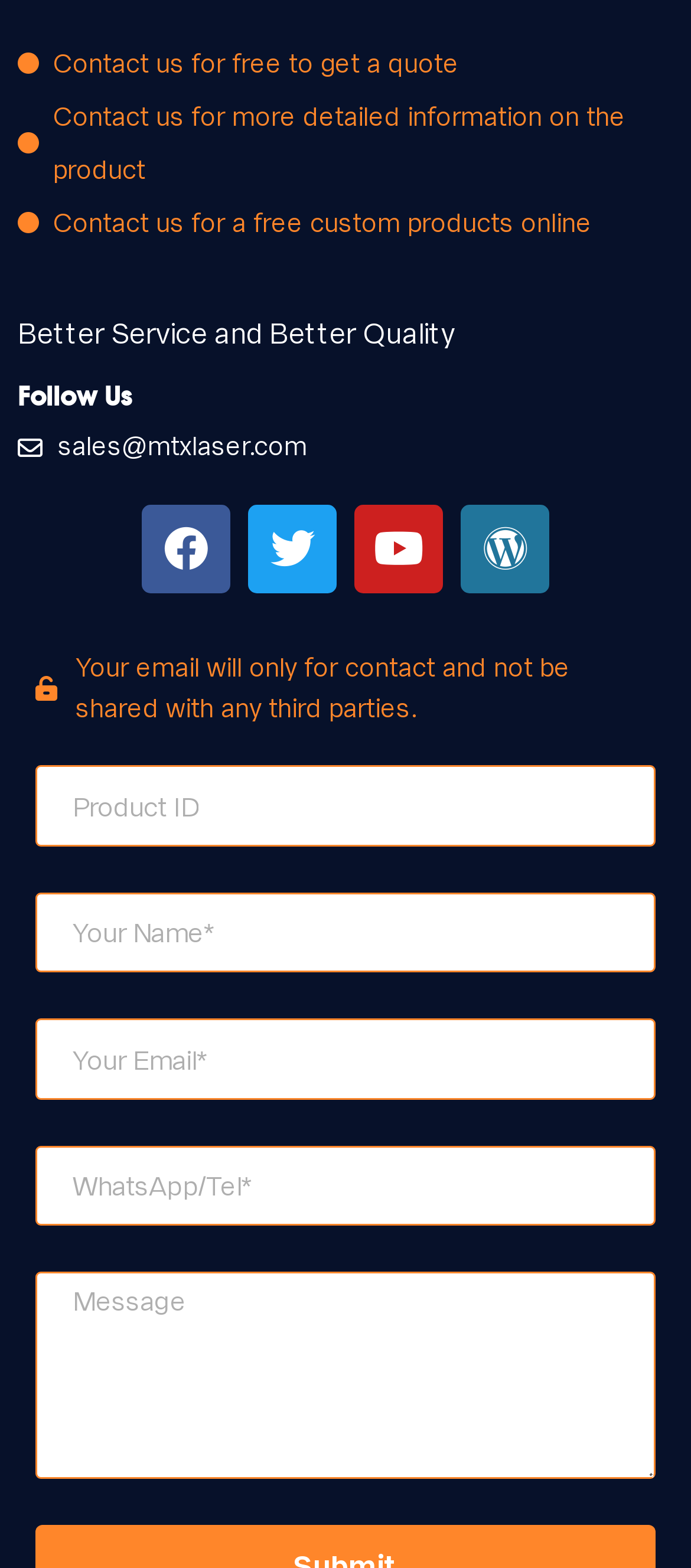Given the element description: "Wall Mount Power Adapter", predict the bounding box coordinates of the UI element it refers to, using four float numbers between 0 and 1, i.e., [left, top, right, bottom].

None